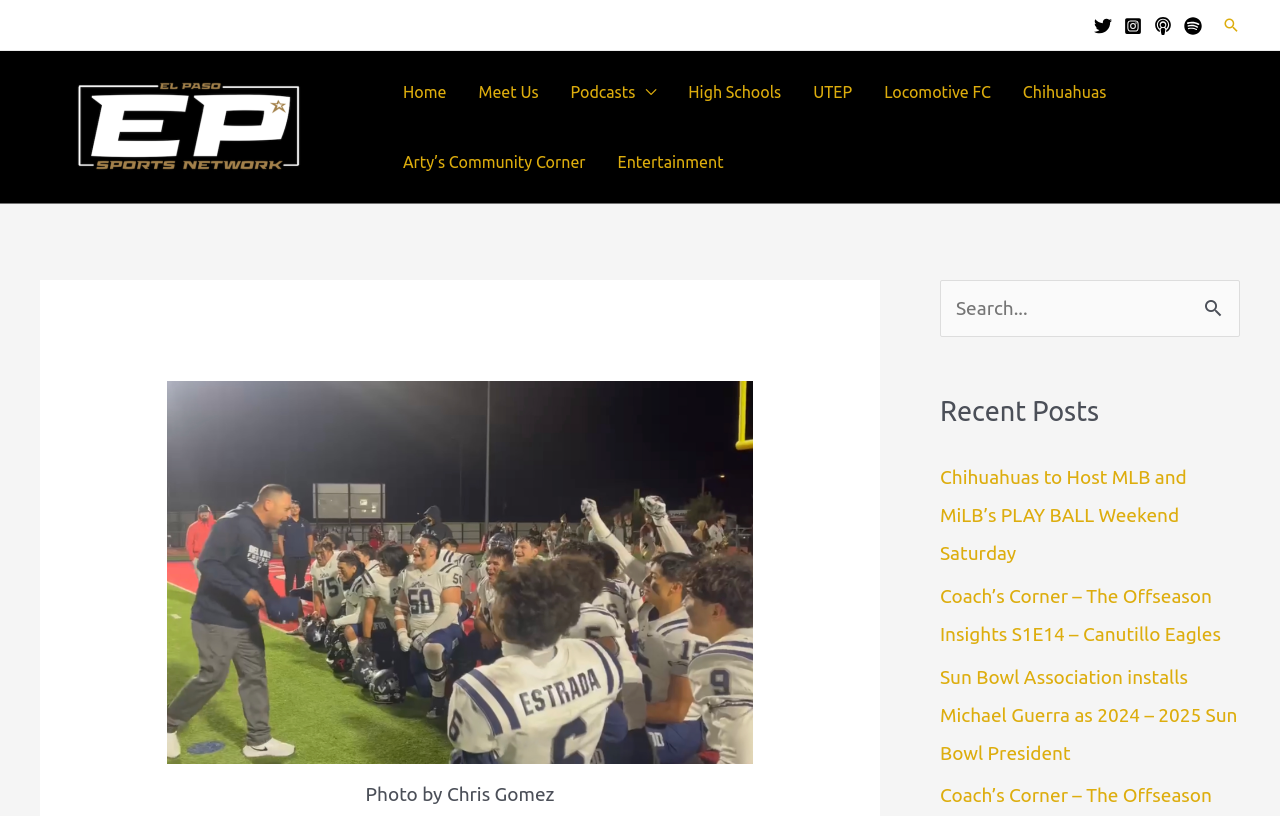Please identify the webpage's heading and generate its text content.

Del Valle Claims District 1-5A Title by Defeating Bel Air 66-7